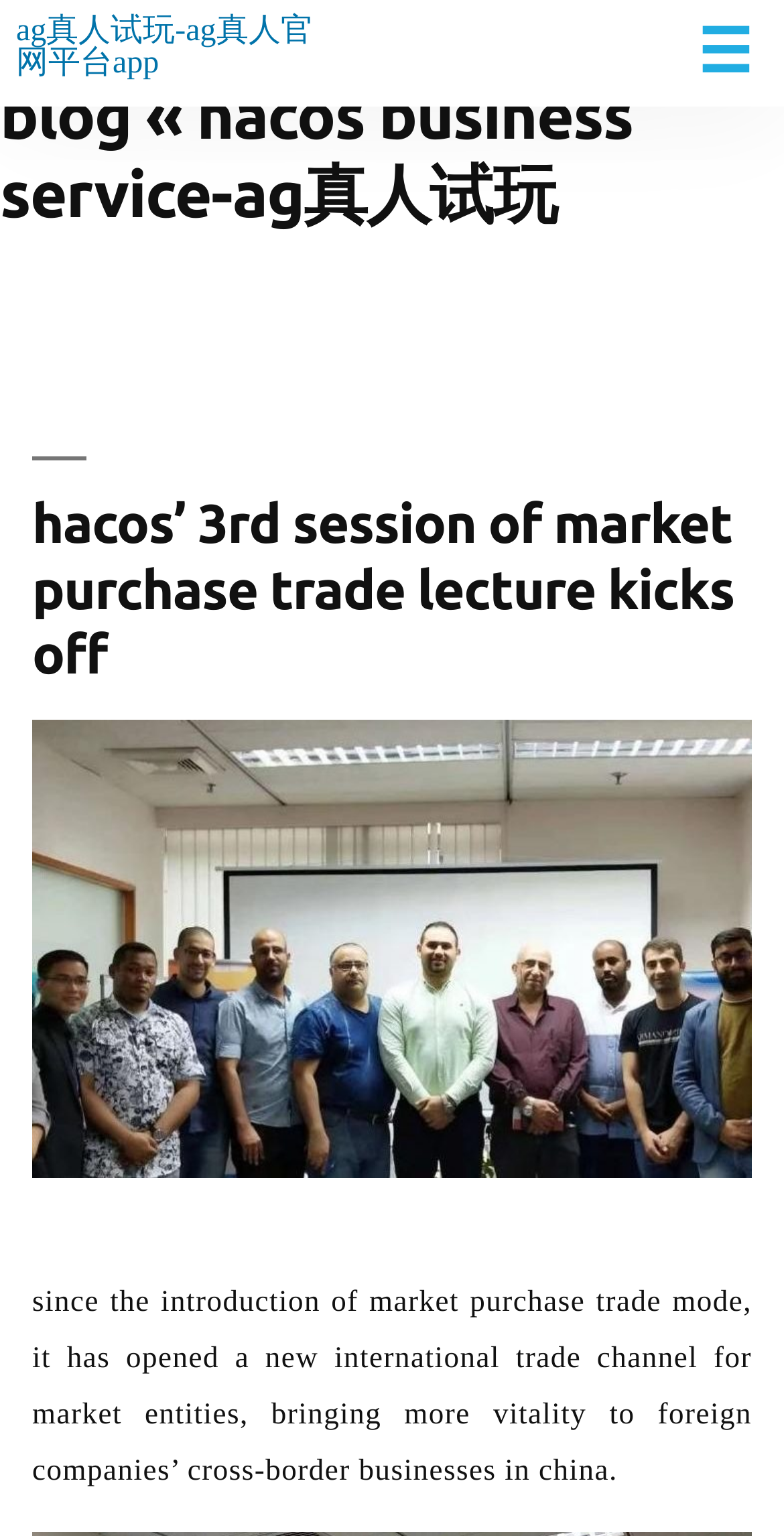Generate the title text from the webpage.

blog « hacos business service-ag真人试玩